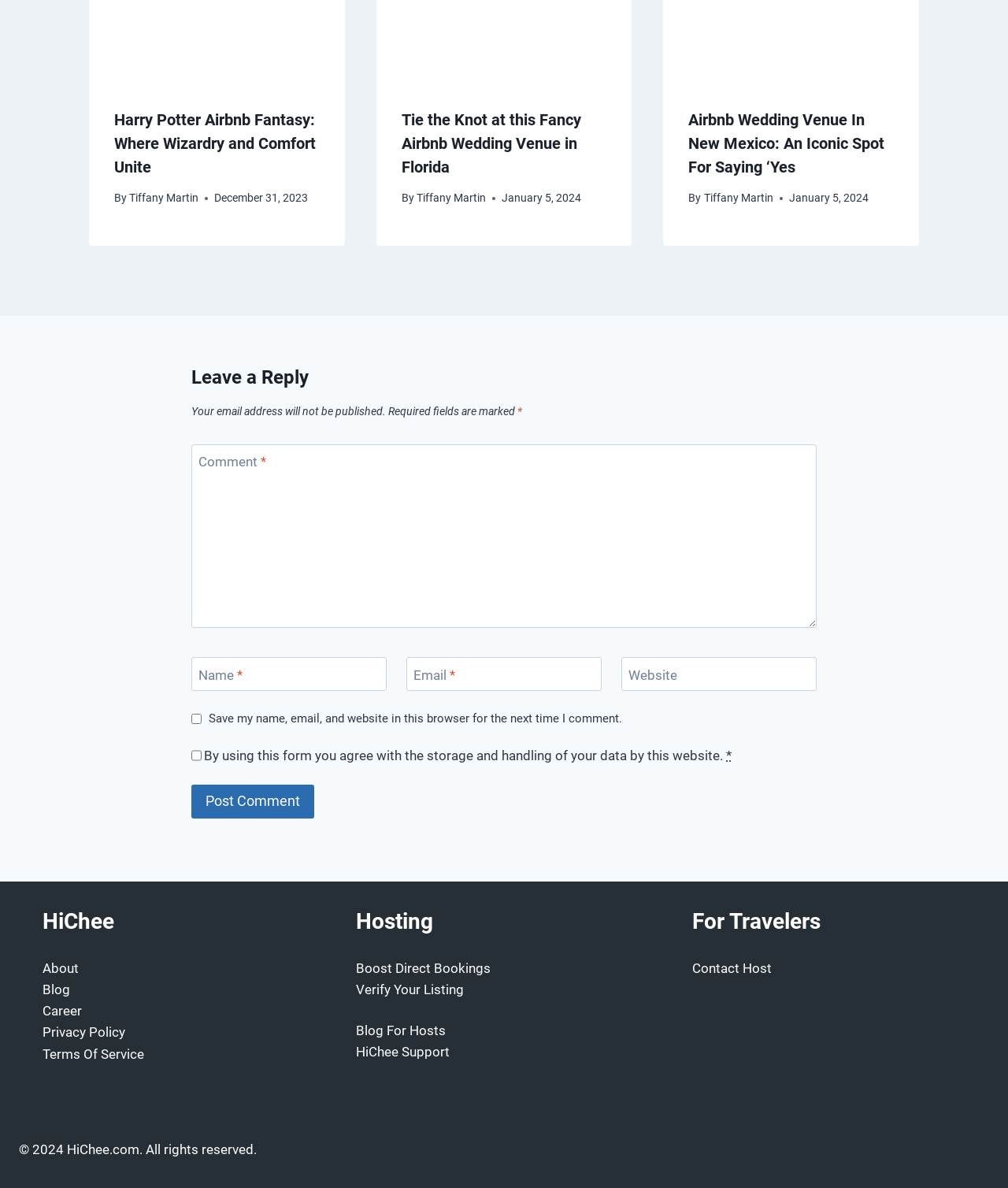Could you determine the bounding box coordinates of the clickable element to complete the instruction: "Enter your name in the 'Name' field"? Provide the coordinates as four float numbers between 0 and 1, i.e., [left, top, right, bottom].

[0.19, 0.553, 0.383, 0.582]